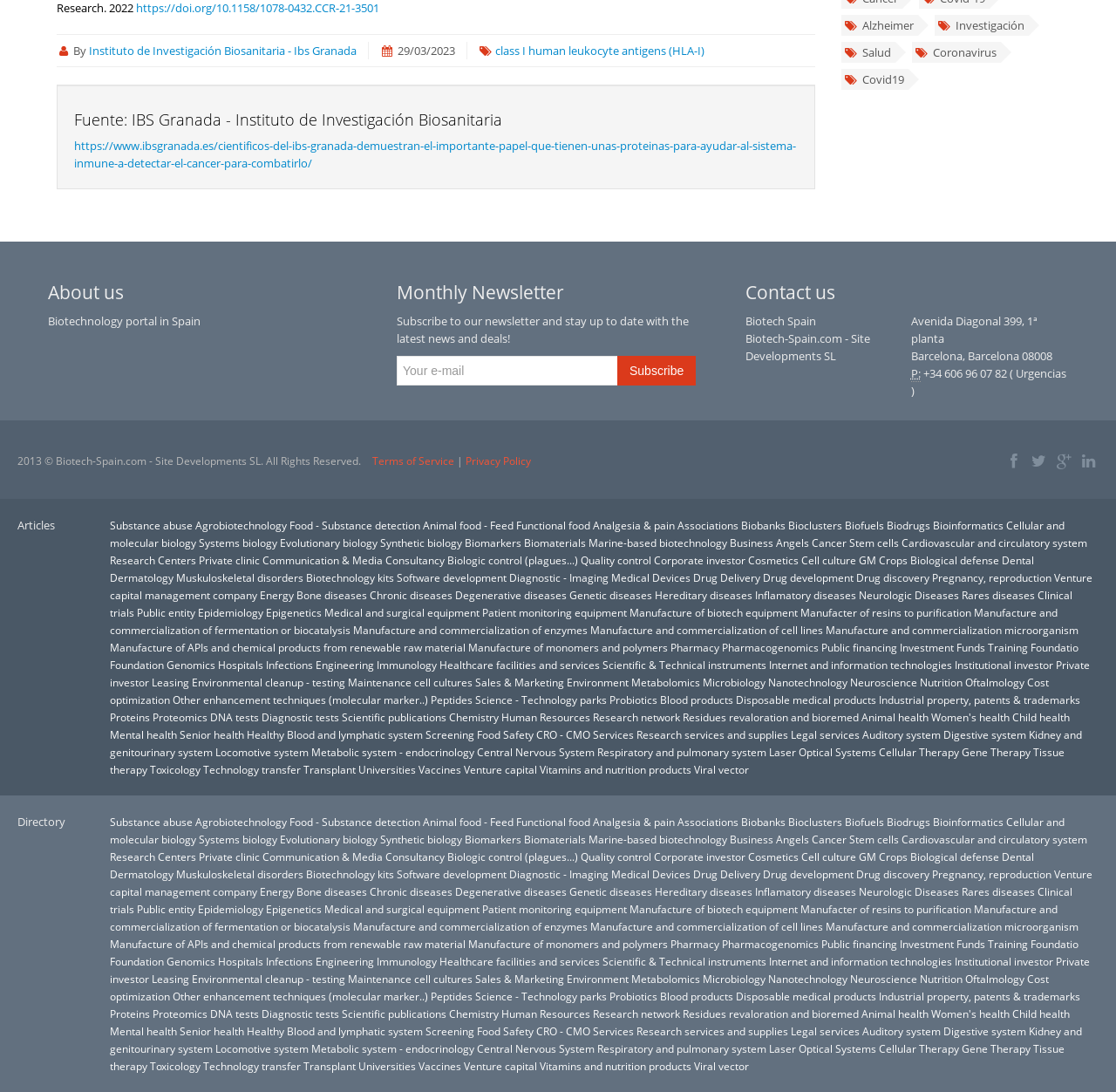Locate the bounding box coordinates of the element that should be clicked to fulfill the instruction: "Visit the IBS Granada website".

[0.08, 0.039, 0.32, 0.054]